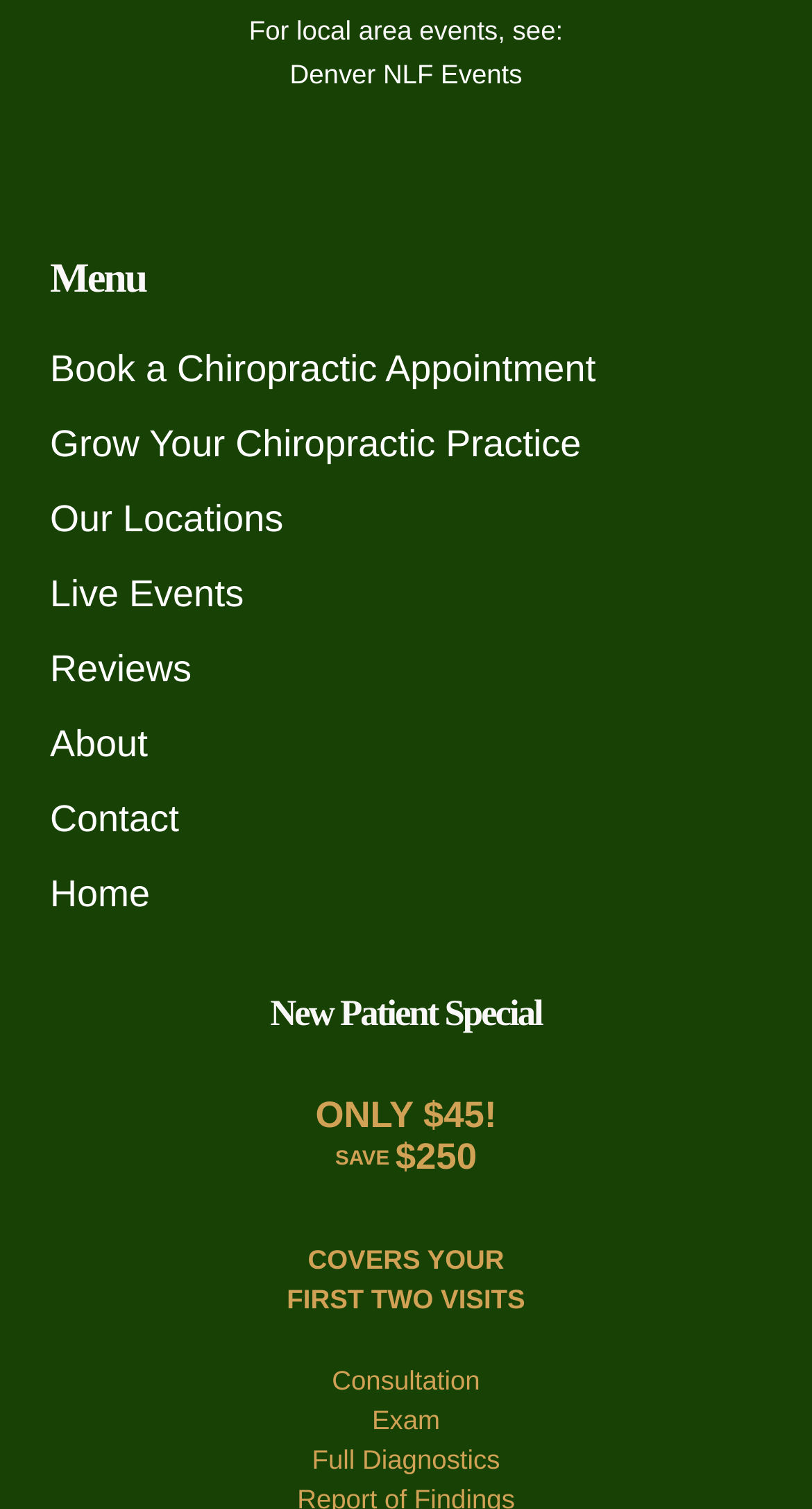What is the special offer for new patients?
Give a detailed response to the question by analyzing the screenshot.

The webpage has a section titled 'New Patient Special' which mentions that the special offer is ONLY $45! This is a discounted price for new patients, which is a significant saving from the original price of $250.